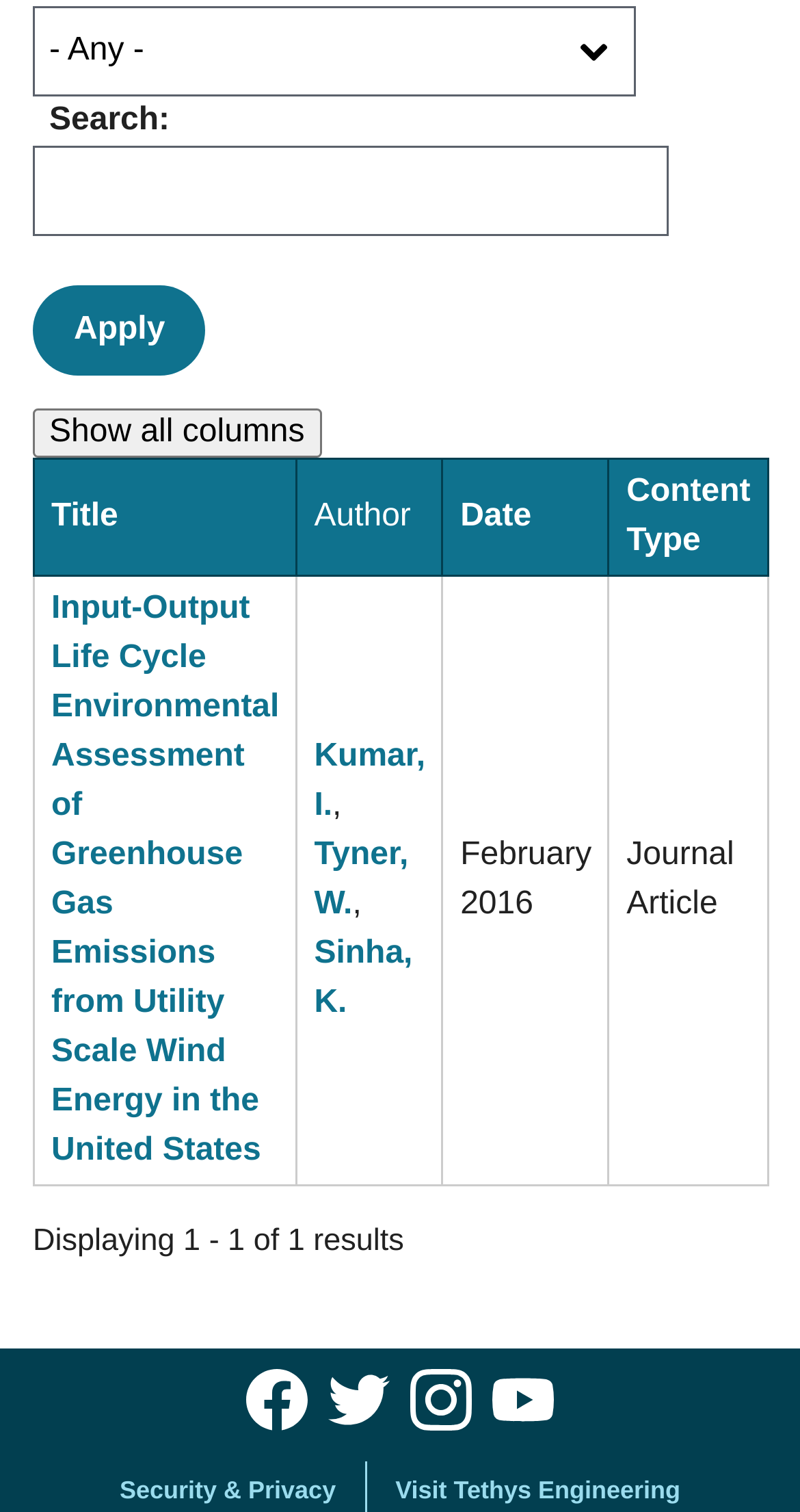Can you show the bounding box coordinates of the region to click on to complete the task described in the instruction: "Select a receptor"?

[0.041, 0.005, 0.795, 0.064]